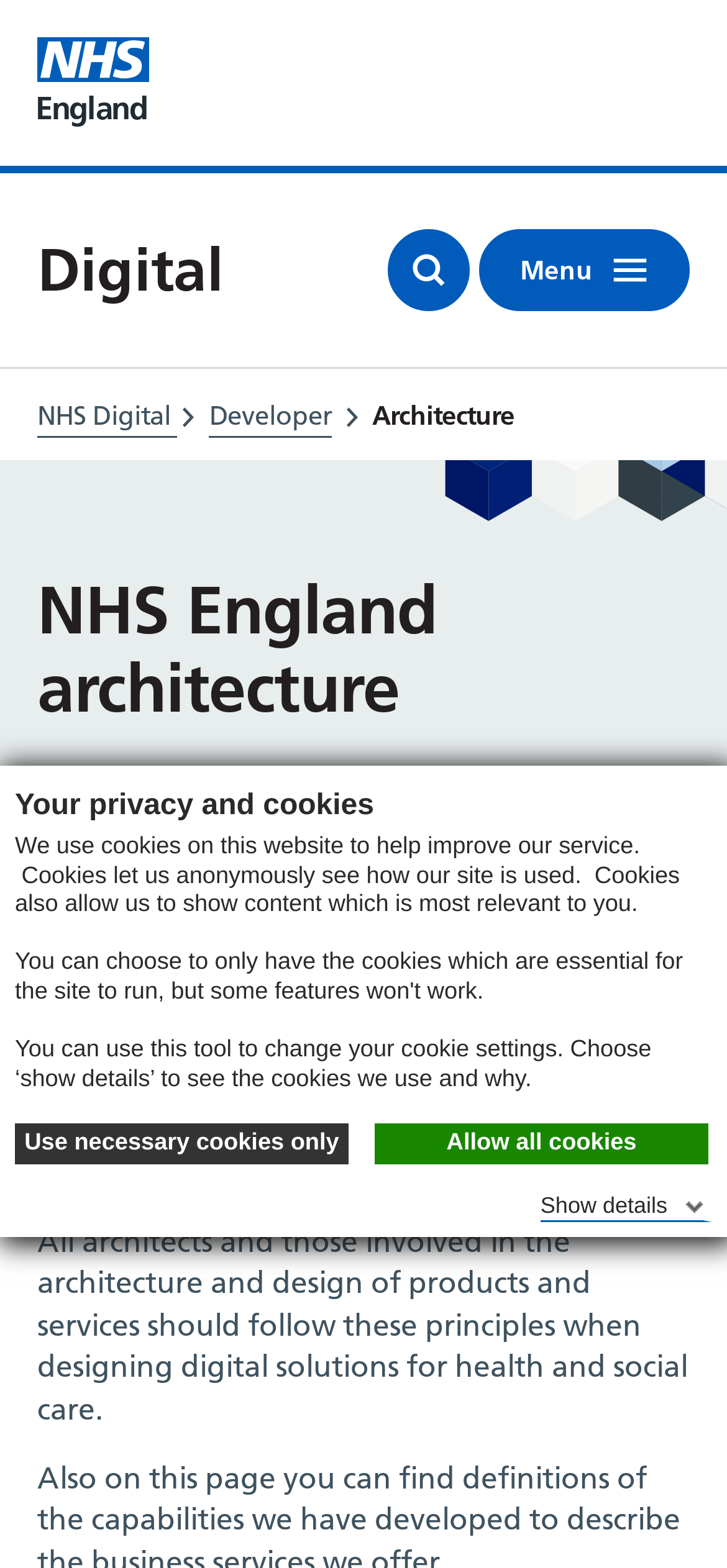What is the purpose of the NHS Architectural Principles?
Carefully analyze the image and provide a detailed answer to the question.

According to the static text, the NHS Architectural Principles are meant to guide architects and those involved in the architecture and design of products and services when designing digital solutions for health and social care.